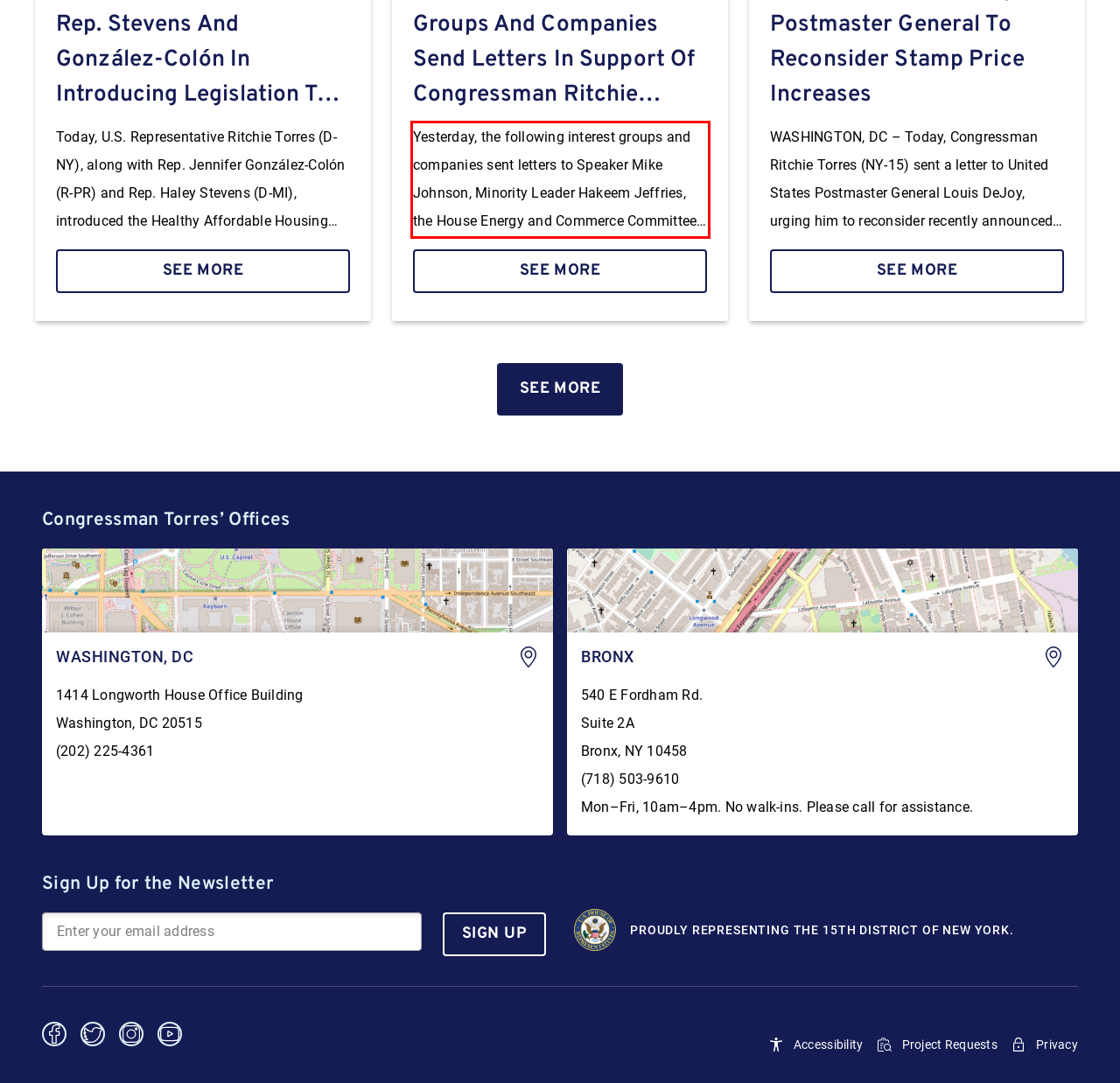Using the provided webpage screenshot, identify and read the text within the red rectangle bounding box.

Yesterday, the following interest groups and companies sent letters to Speaker Mike Johnson, Minority Leader Hakeem Jeffries, the House Energy and Commerce Committee, and the Senate Commerce Committee in support of Congressman Ritchie Torres (NY-15)’s bill, H.R. 1797, the Setting Consumer Standards for Lithium-Ion Batteries Act: Consumer Reports, Grubhub, International Association of Fire Chiefs (IAFC), Chamber of Progress, […]